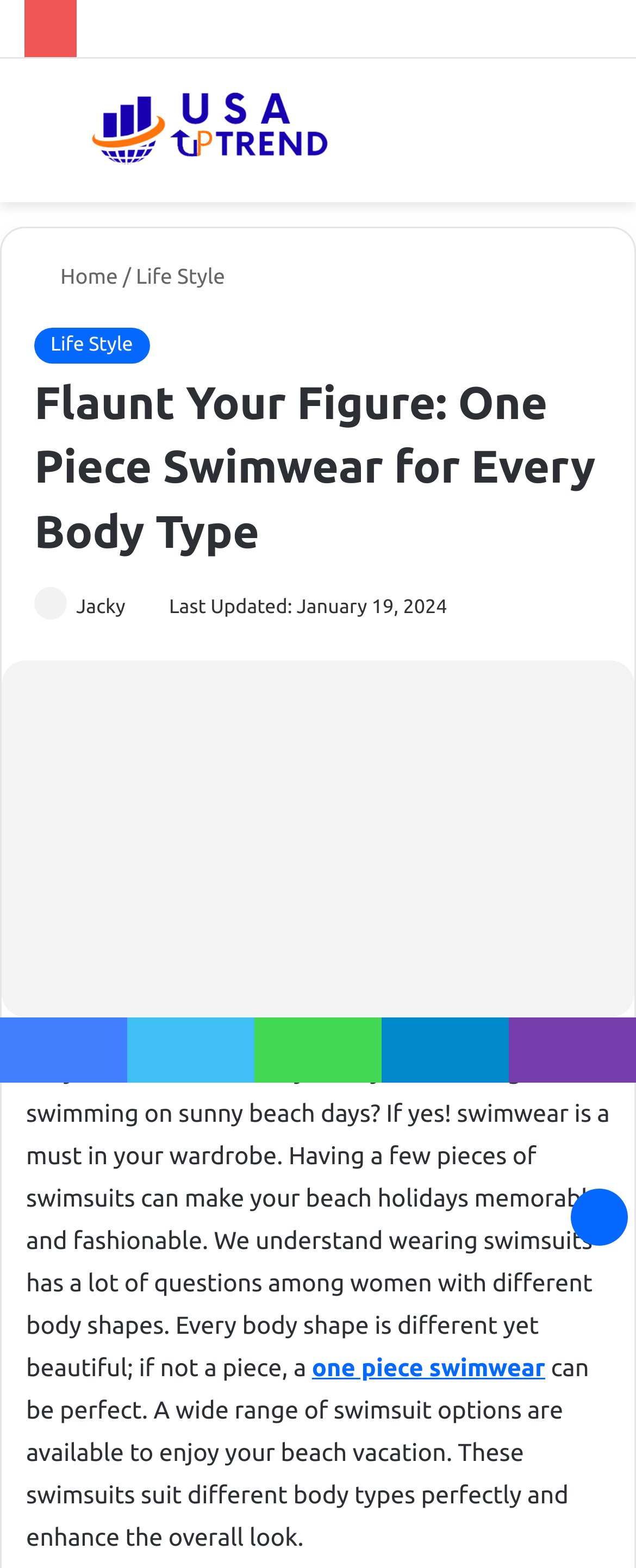Please find and report the bounding box coordinates of the element to click in order to perform the following action: "Search for something". The coordinates should be expressed as four float numbers between 0 and 1, in the format [left, top, right, bottom].

[0.91, 0.068, 0.962, 0.114]